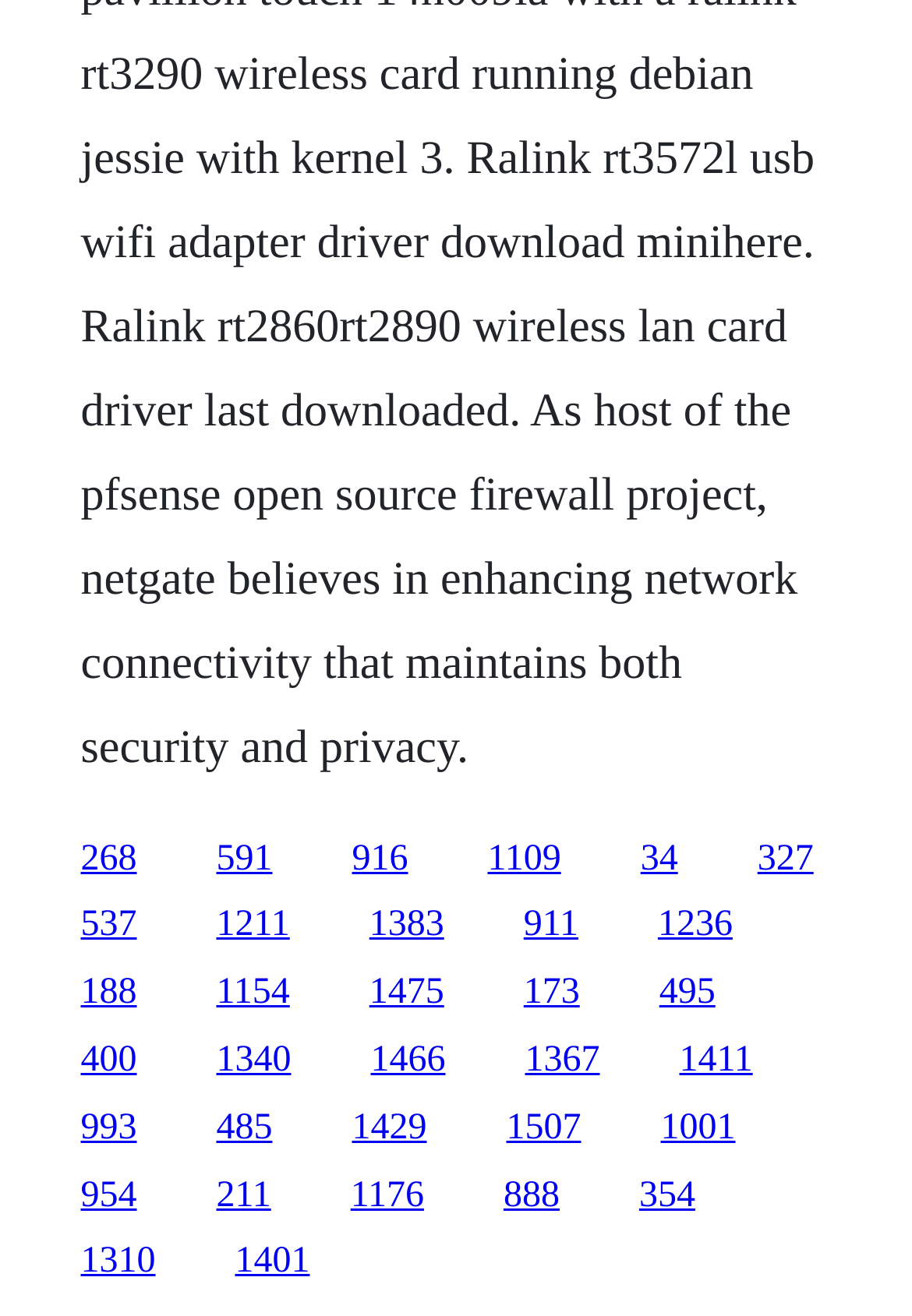Could you locate the bounding box coordinates for the section that should be clicked to accomplish this task: "follow the ninth link".

[0.721, 0.688, 0.803, 0.718]